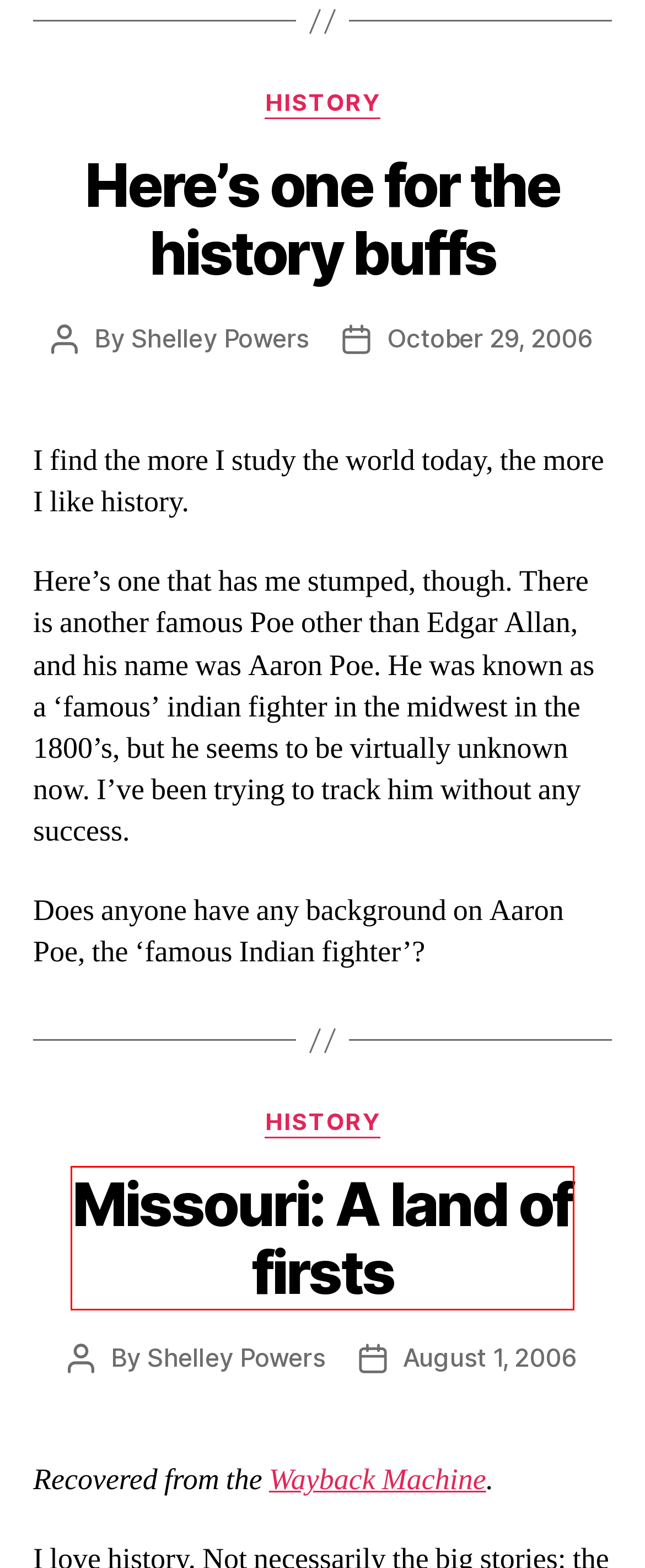Review the screenshot of a webpage that includes a red bounding box. Choose the most suitable webpage description that matches the new webpage after clicking the element within the red bounding box. Here are the candidates:
A. History – Burningbird
B. History – Page 7 – Burningbird
C. Diversity – Burningbird
D. Here’s one for the history buffs – Burningbird
E. What a wonderful treat – Burningbird
F. History – Page 3 – Burningbird
G. Missouri: A land of firsts – Burningbird
H. Shelley Powers – Burningbird

G